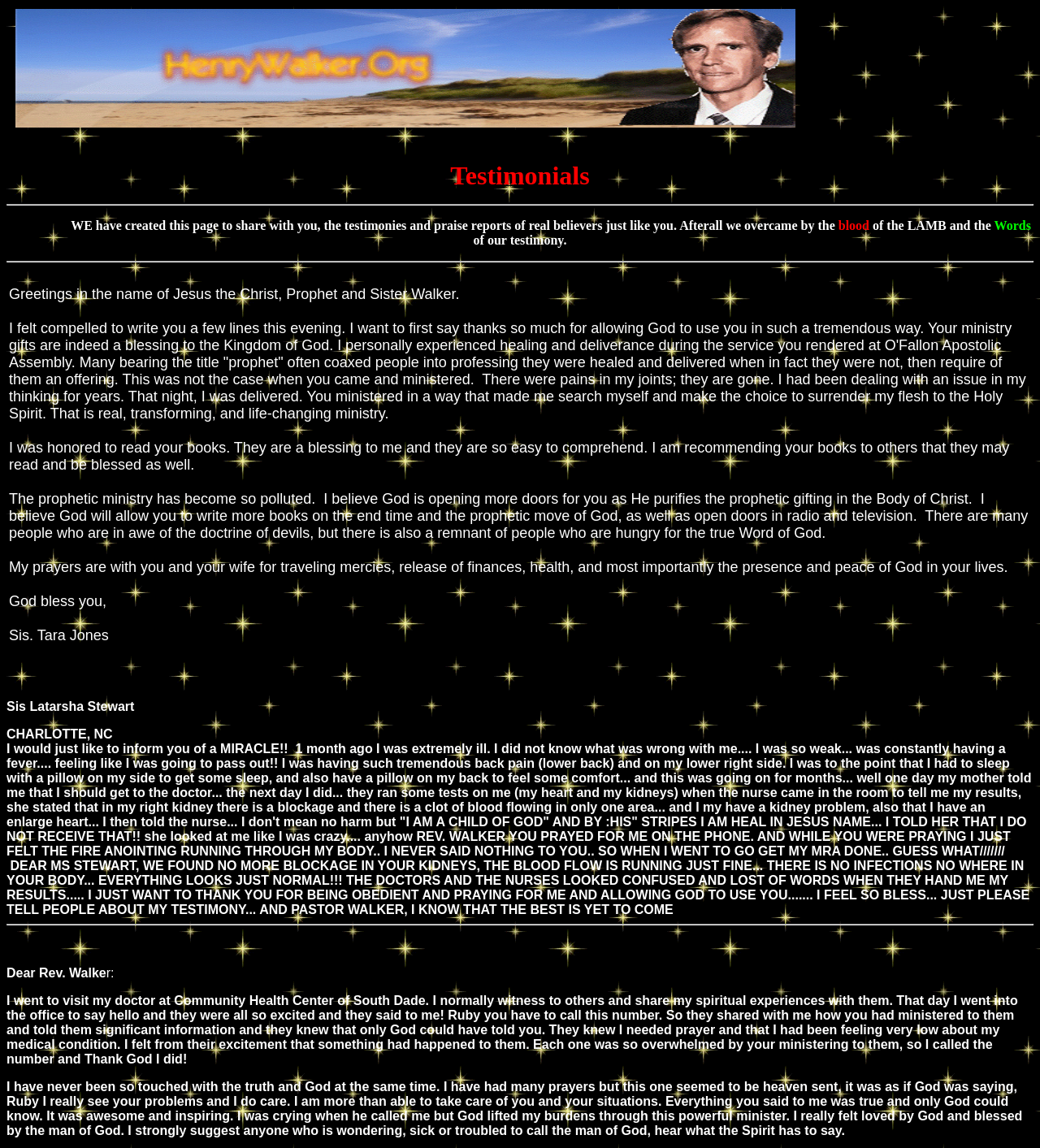Examine the image carefully and respond to the question with a detailed answer: 
What is the tone of the testimonials?

The tone of the testimonials is overwhelmingly grateful and inspirational, with individuals sharing their personal experiences of healing, deliverance, and spiritual growth.